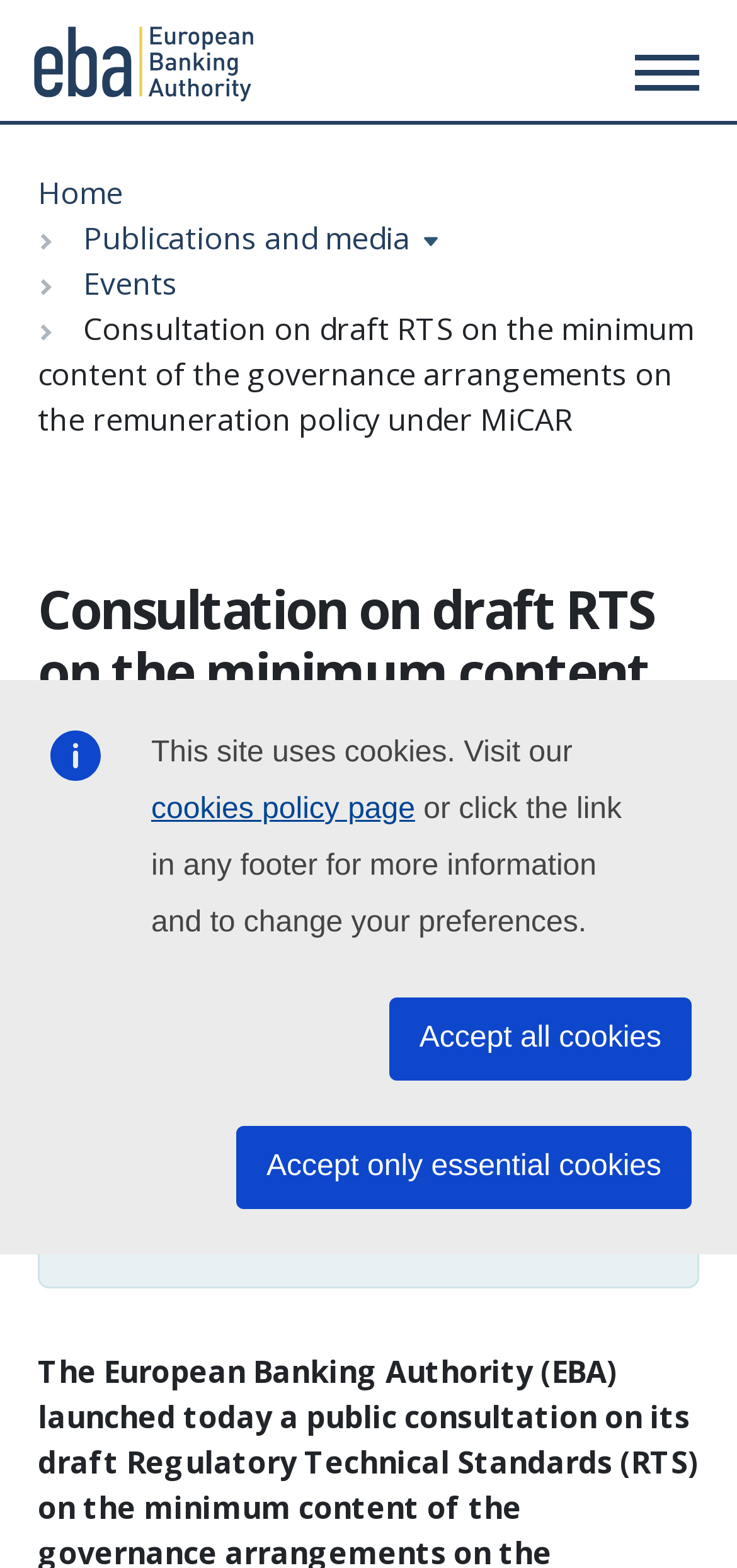Identify the first-level heading on the webpage and generate its text content.

Consultation on draft RTS on the minimum content of the governance arrangements on the remuneration policy under MiCAR